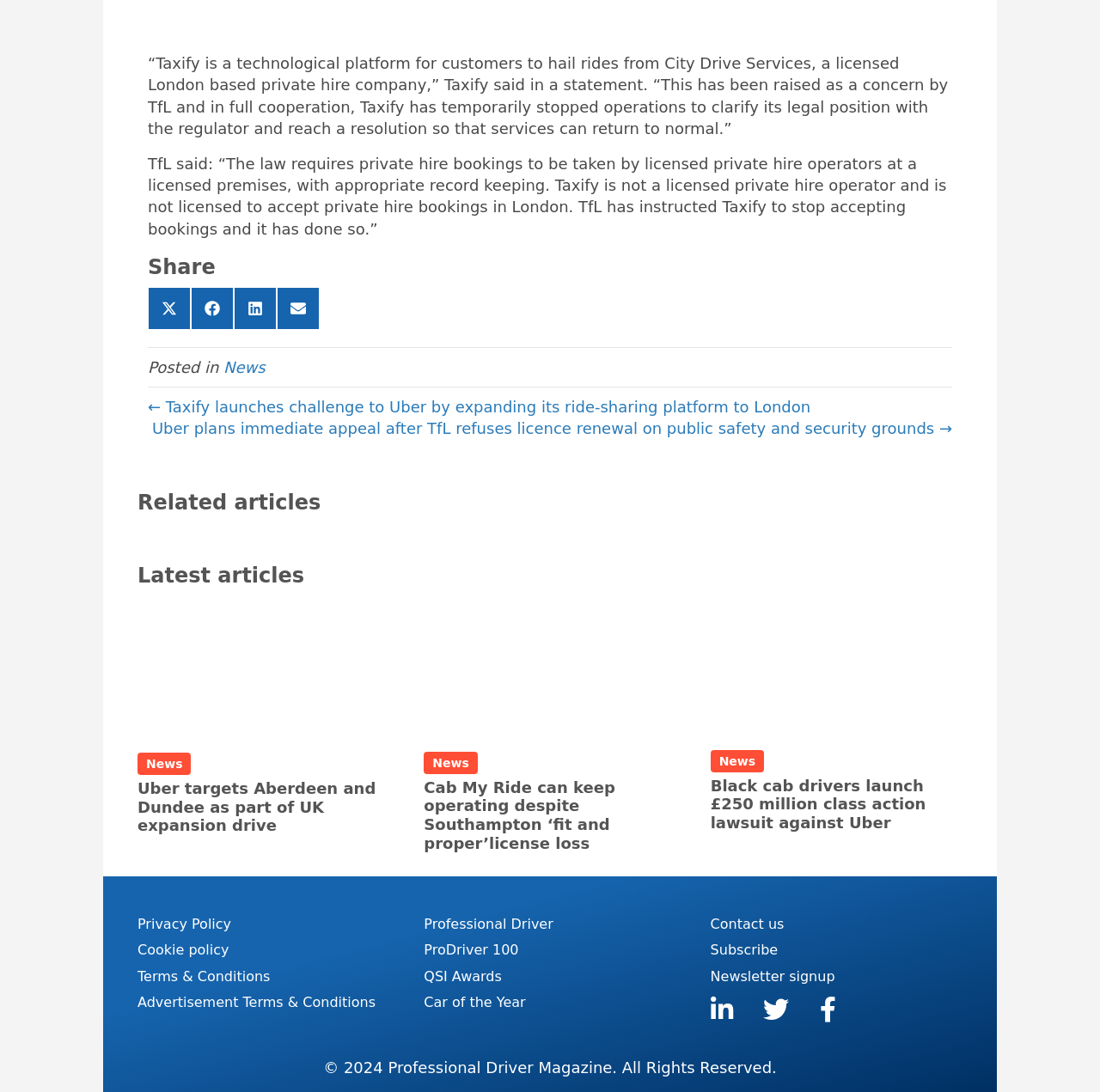What is the concern raised by TfL?
Provide an in-depth and detailed answer to the question.

According to the text, TfL has raised a concern about Taxify's legal position, stating that Taxify is not a licensed private hire operator and is not licensed to accept private hire bookings in London.